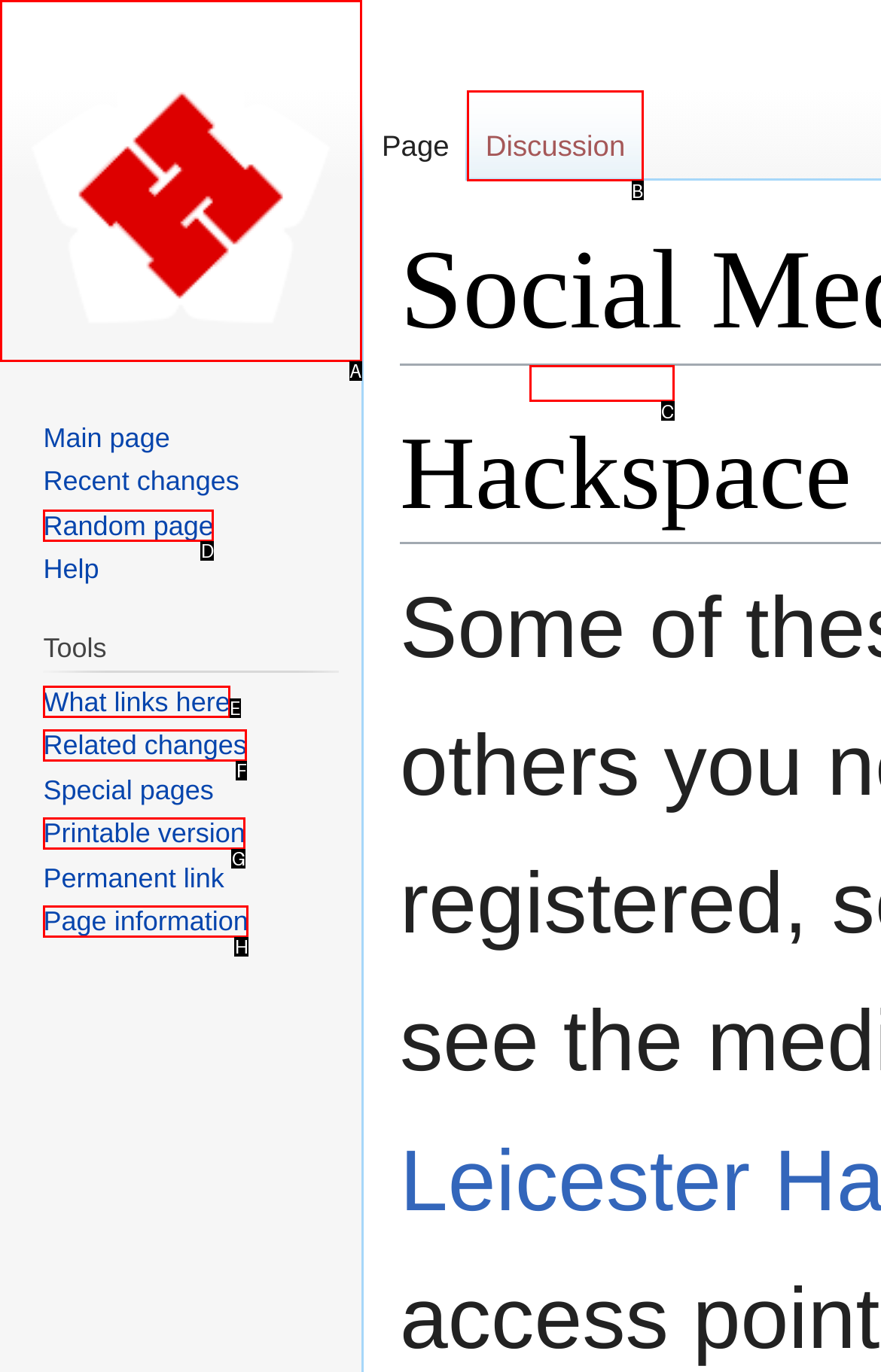Which lettered option should be clicked to achieve the task: View what links here? Choose from the given choices.

E